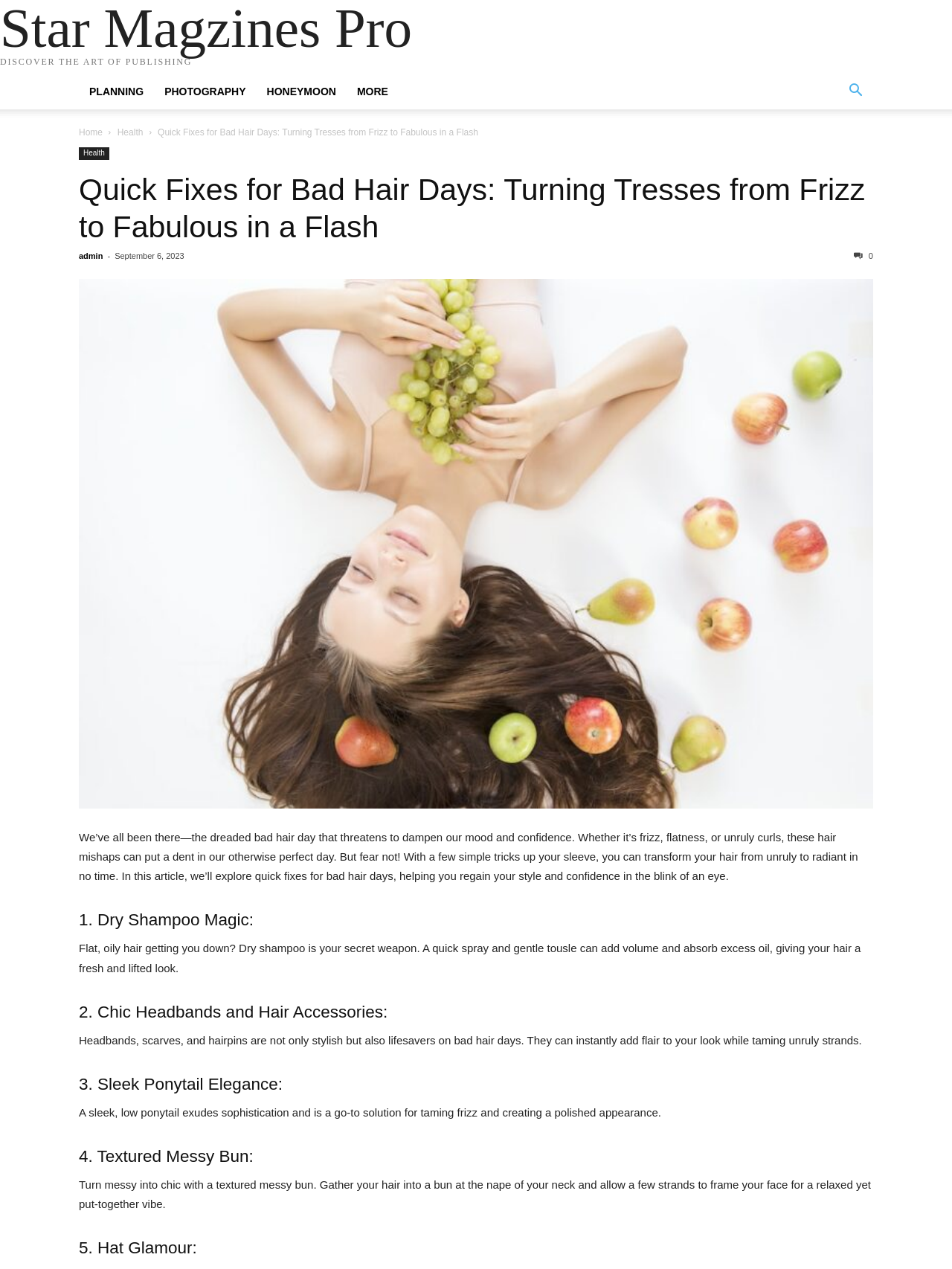Identify the bounding box coordinates of the clickable region to carry out the given instruction: "Click on the 'Home' link".

[0.083, 0.1, 0.108, 0.108]